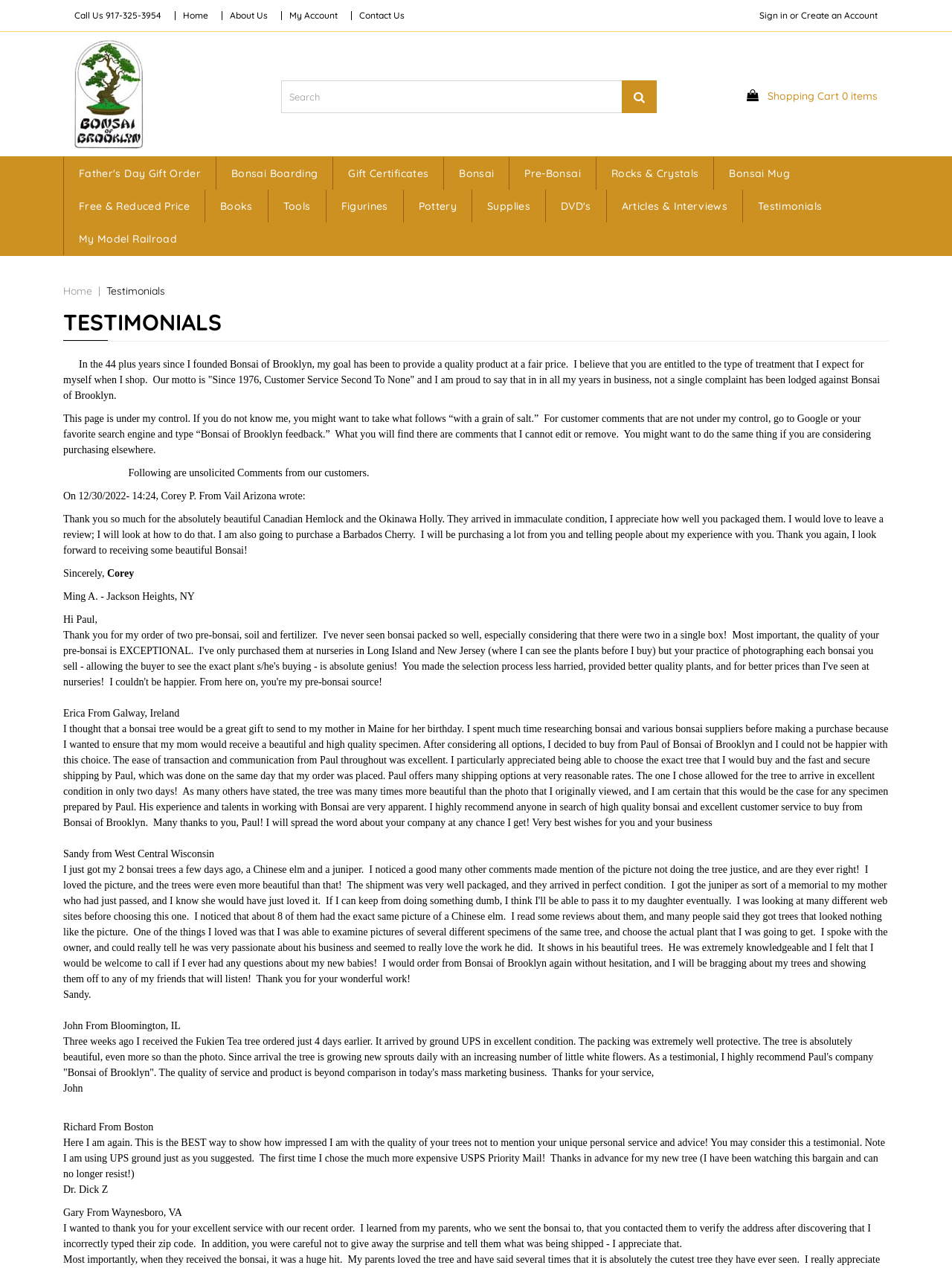Locate the coordinates of the bounding box for the clickable region that fulfills this instruction: "Sign in".

[0.798, 0.008, 0.827, 0.016]